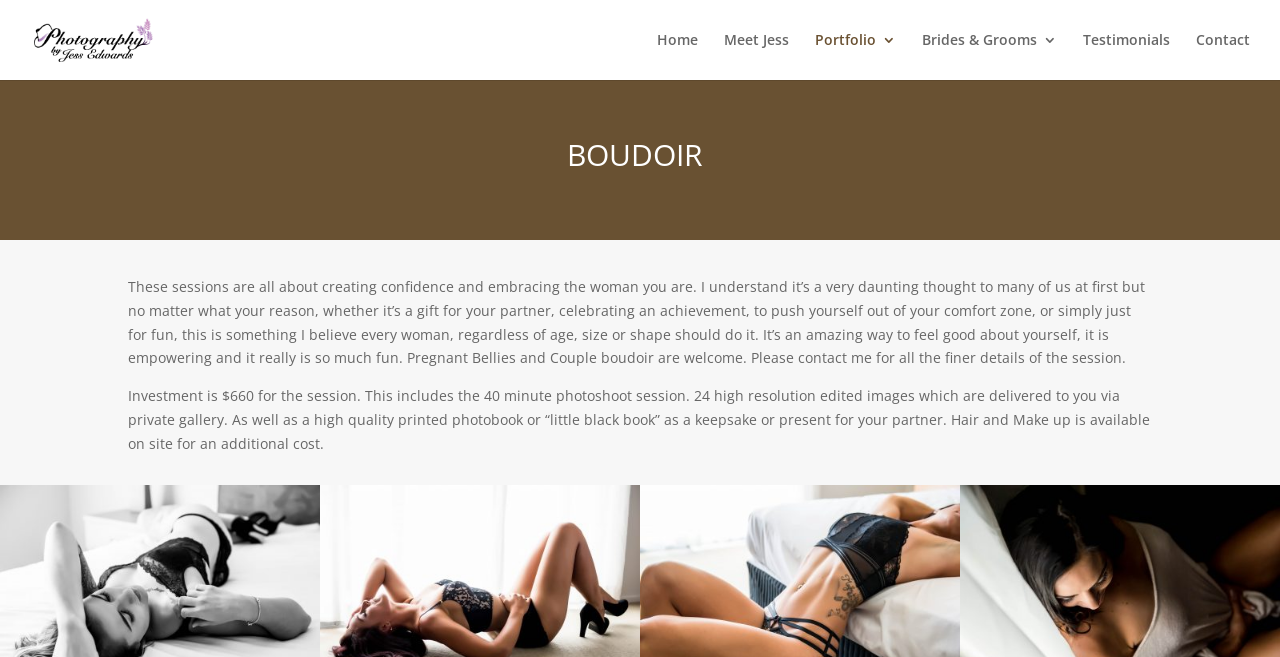Create a detailed description of the webpage's content and layout.

The webpage is a photography portfolio focused on boudoir photography by Jess Edwards. At the top left, there is a link to the photographer's name, accompanied by a small image. 

On the top right, there is a navigation menu with six links: Home, Meet Jess, Portfolio 3, Brides & Grooms 3, Testimonials, and Contact, arranged horizontally from left to right.

Below the navigation menu, a large heading "BOUDOIR" is centered on the page. 

Under the heading, there are two blocks of text. The first block explains the concept of boudoir photography, emphasizing its empowering and fun nature, and mentioning that pregnant bellies and couple boudoir are welcome. The second block provides details about the investment, including the cost, the duration of the photoshoot session, the number of edited images, and the inclusion of a printed photobook or "little black book".